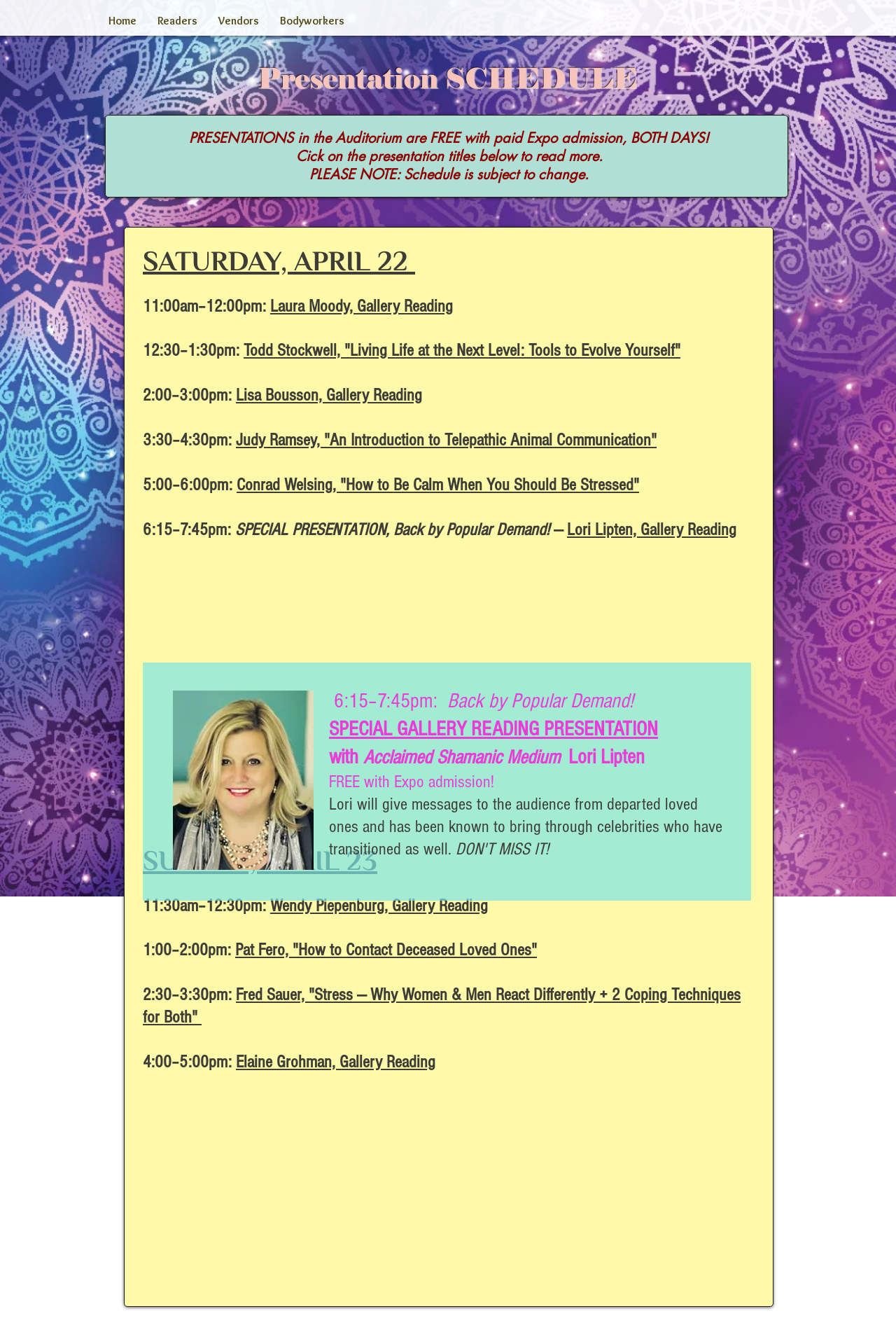How many presentations are scheduled on Saturday, April 22?
Please provide a single word or phrase in response based on the screenshot.

7